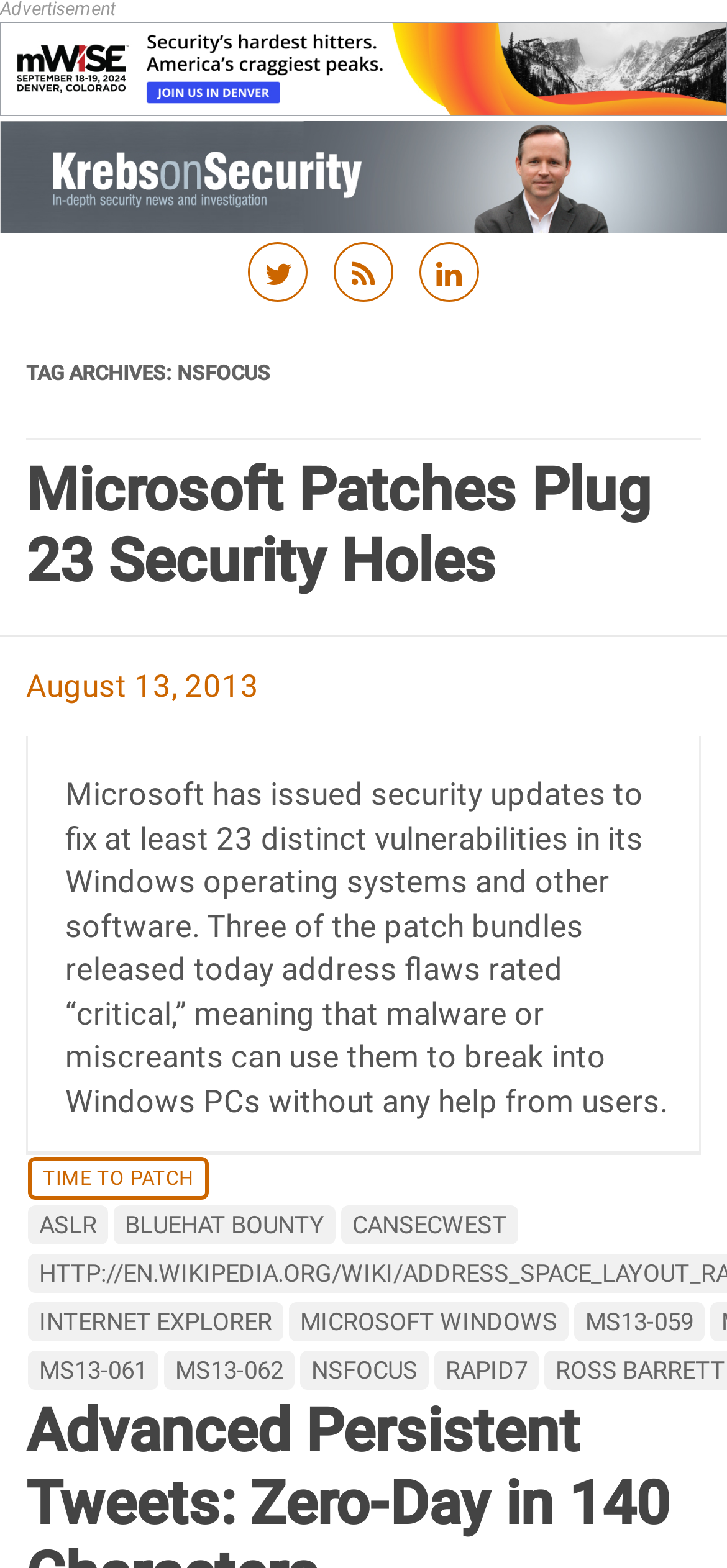What is the name of the blog or website?
Give a comprehensive and detailed explanation for the question.

The name of the blog or website is 'Krebs on Security', as indicated by the image element with the text 'Krebs on Security'.